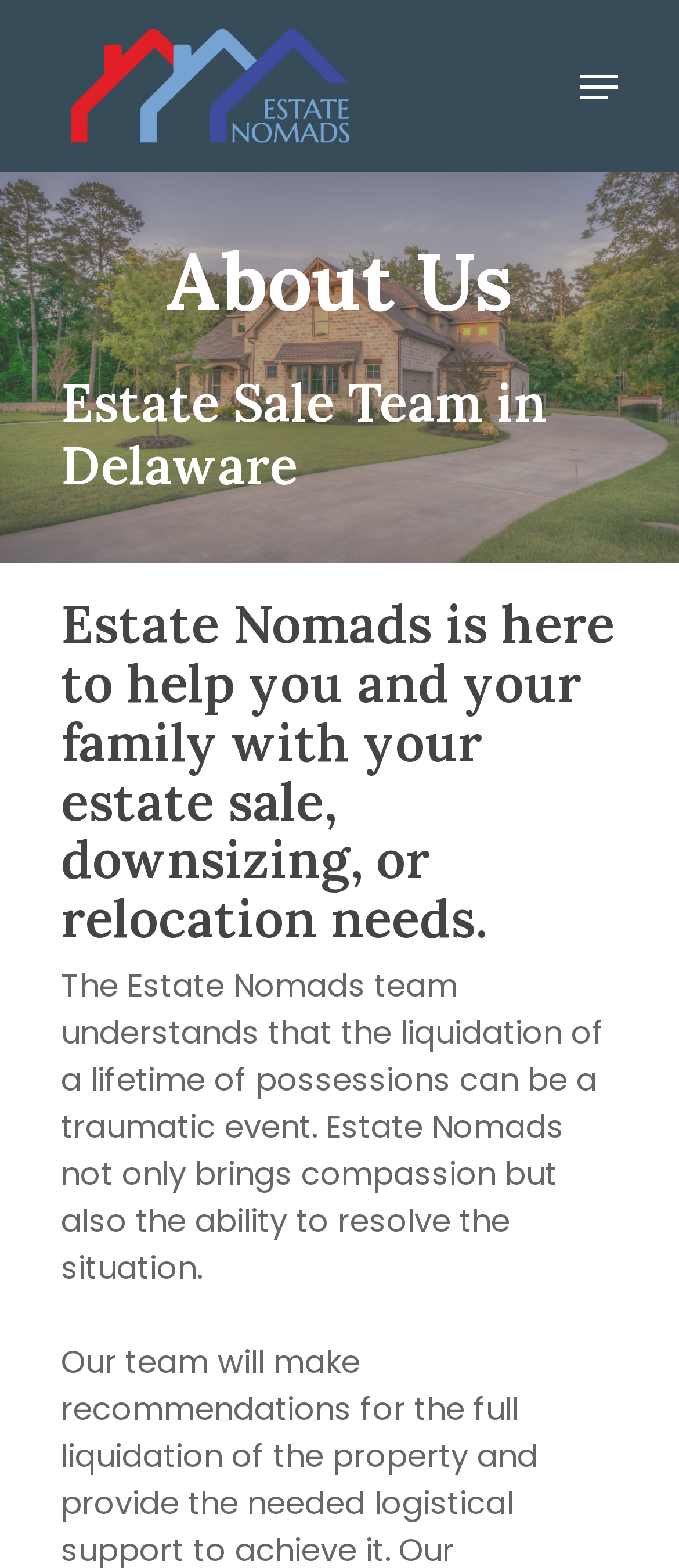Answer the following query concisely with a single word or phrase:
What is the emotional impact of liquidating a lifetime of possessions?

Traumatic